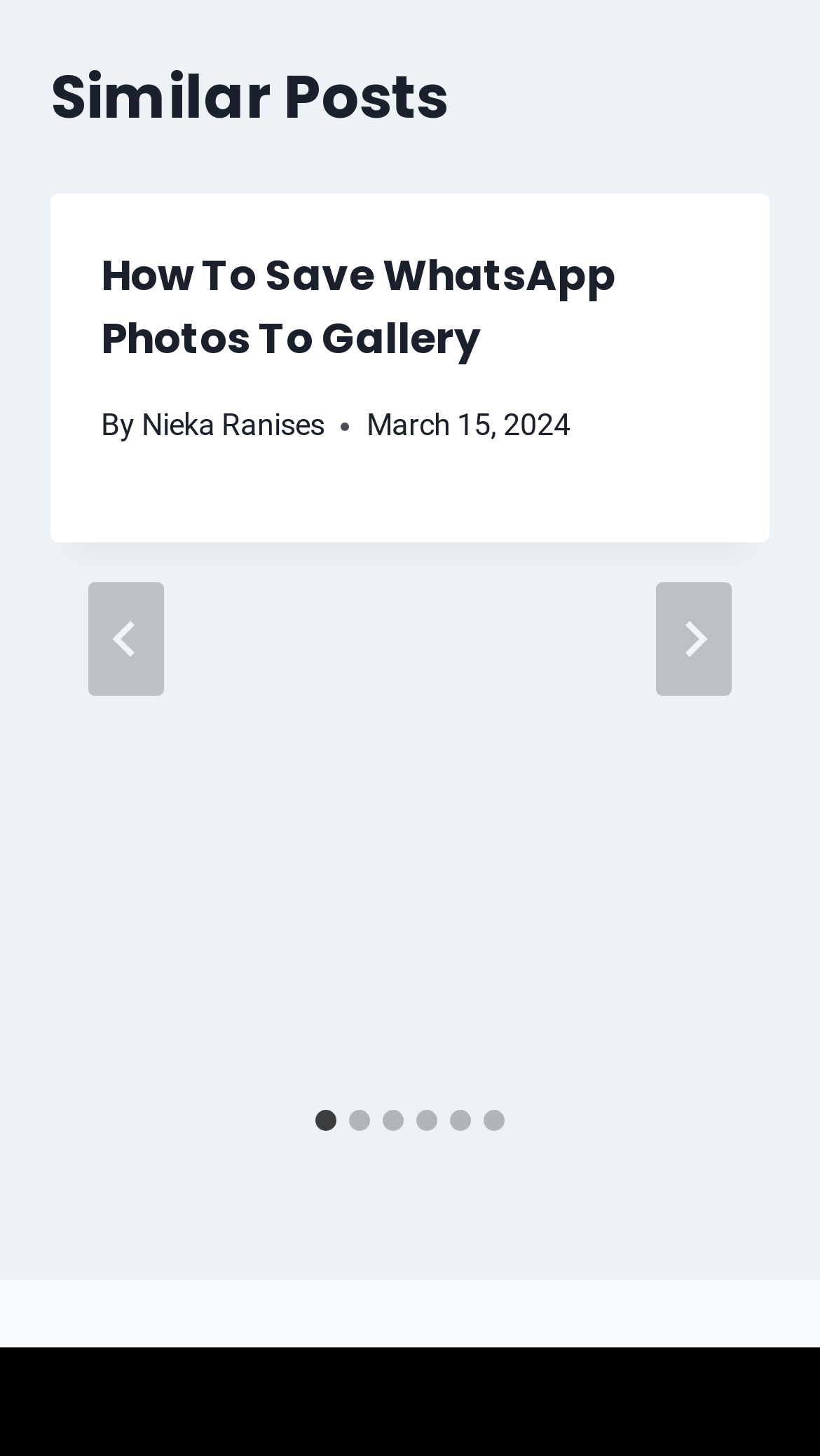Determine the coordinates of the bounding box for the clickable area needed to execute this instruction: "Go to last slide".

[0.108, 0.4, 0.2, 0.478]